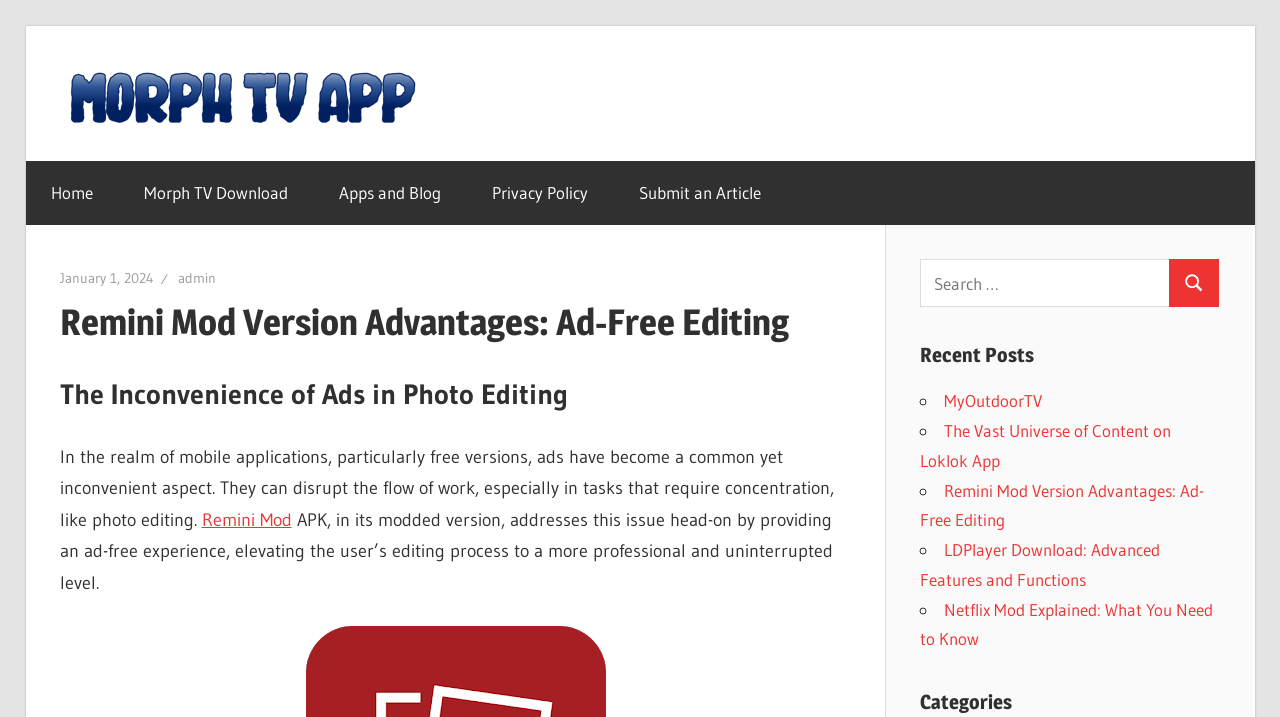What is the purpose of the search bar?
Please provide a full and detailed response to the question.

The search bar is located at the top right corner of the webpage, and it has a static text 'Search for:' next to it. This suggests that the purpose of the search bar is to allow users to search for specific content within the webpage.